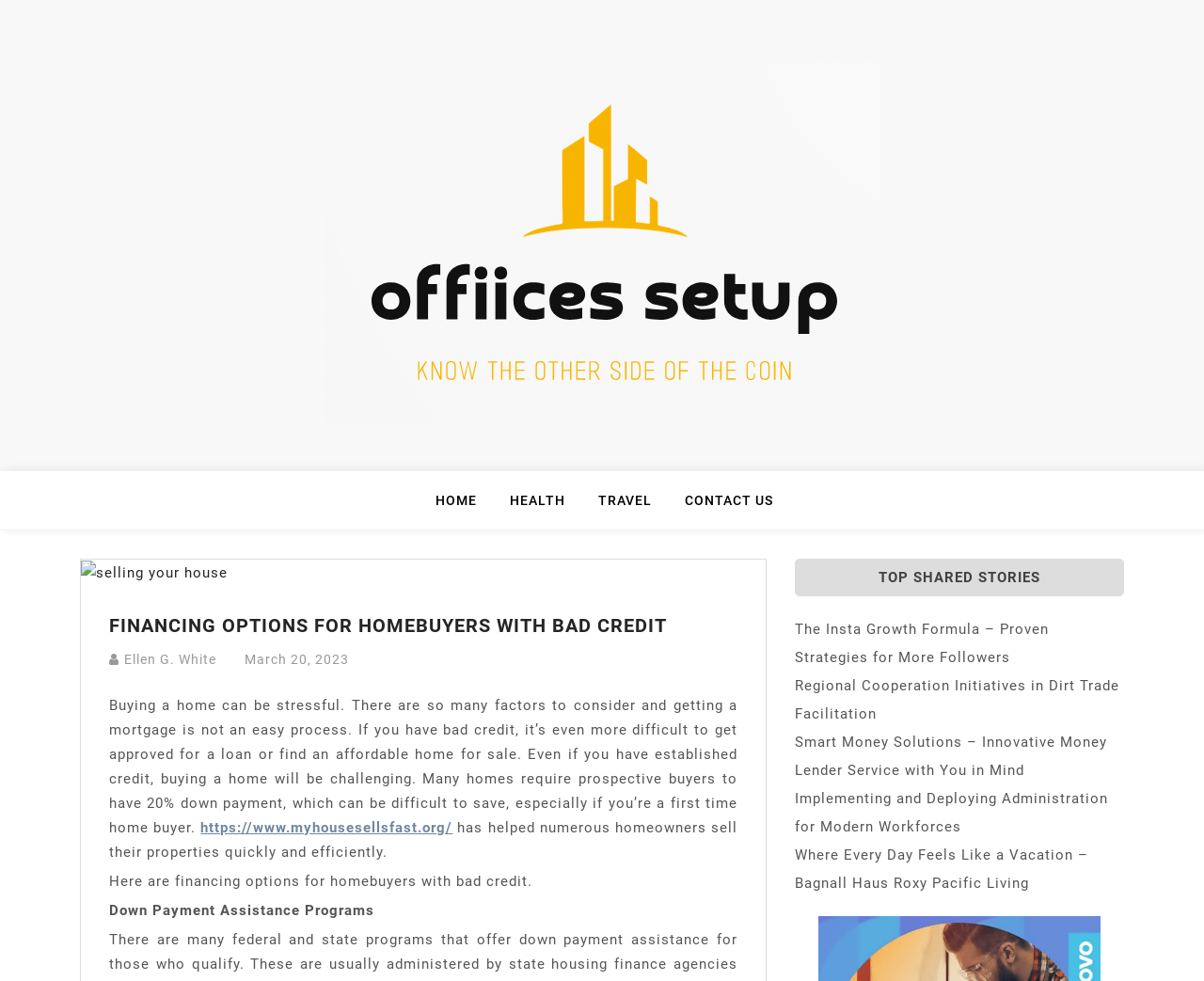Give a detailed account of the webpage's layout and content.

The webpage is about financing options for homebuyers with bad credit. At the top, there is a logo "Offiices Setup" with a link and an image, taking up about a quarter of the screen width. Below the logo, there are four navigation links: "HOME", "HEALTH", "TRAVEL", and "CONTACT US", aligned horizontally and taking up about a third of the screen width.

On the left side of the page, there is a section with a heading "FINANCING OPTIONS FOR HOMEBUYERS WITH BAD CREDIT" and two links below it, "Ellen G. White" and "March 20, 2023", with a time element. Below this section, there is a block of text describing the challenges of buying a home, especially with bad credit. The text is followed by a link to "https://www.myhousesellsfast.org/" and two more blocks of text, one describing the service of the website and the other introducing financing options for homebuyers with bad credit.

Further down, there is a section with a heading "Down Payment Assistance Programs". On the right side of the page, there is a section with a heading "TOP SHARED STORIES" and five links to various articles, including "The Insta Growth Formula", "Regional Cooperation Initiatives in Dirt Trade Facilitation", and others. There is also a small image on the top-right corner of the page, labeled "selling your house".